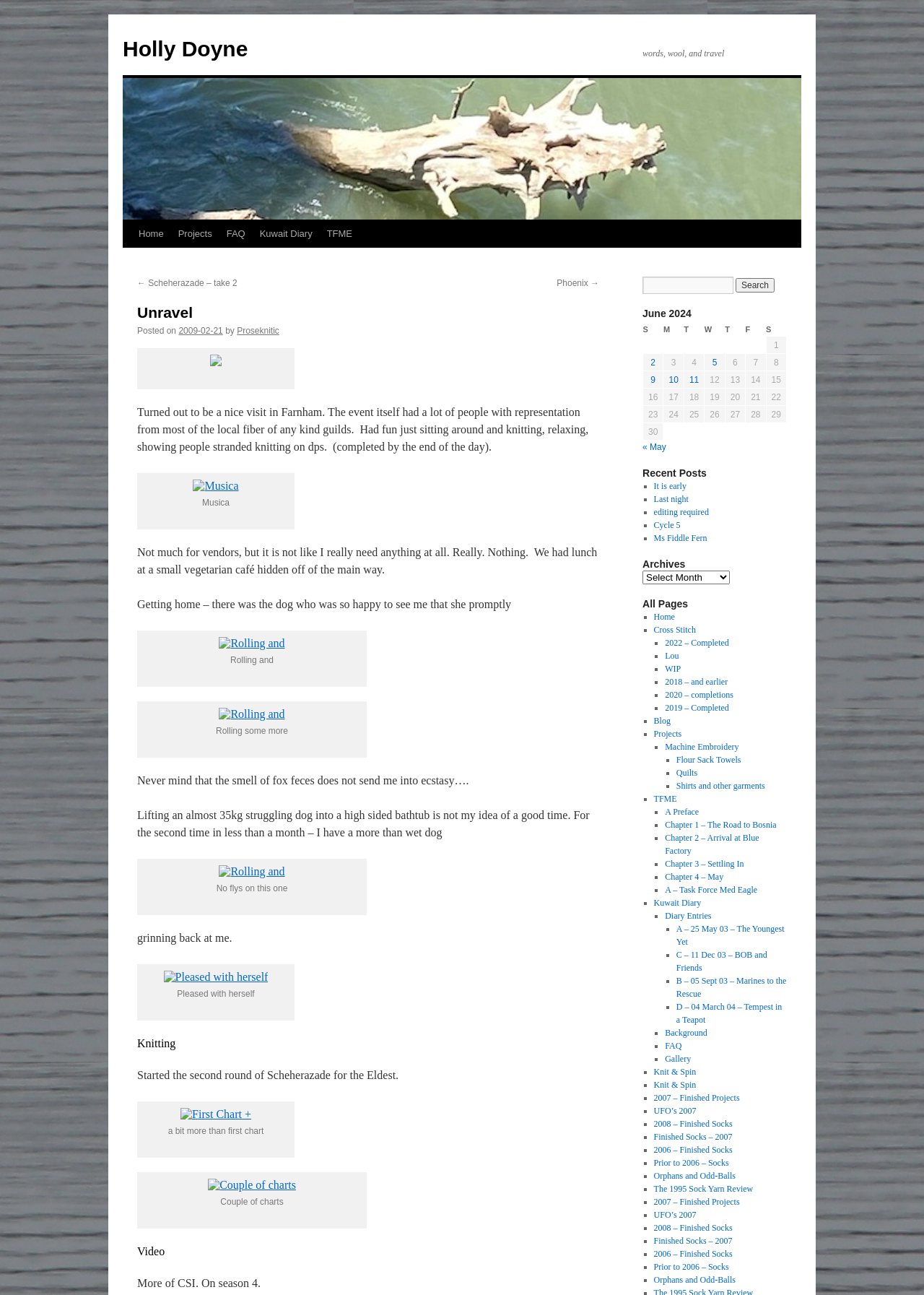Respond to the question below with a single word or phrase:
What is the name of the dog?

Not mentioned